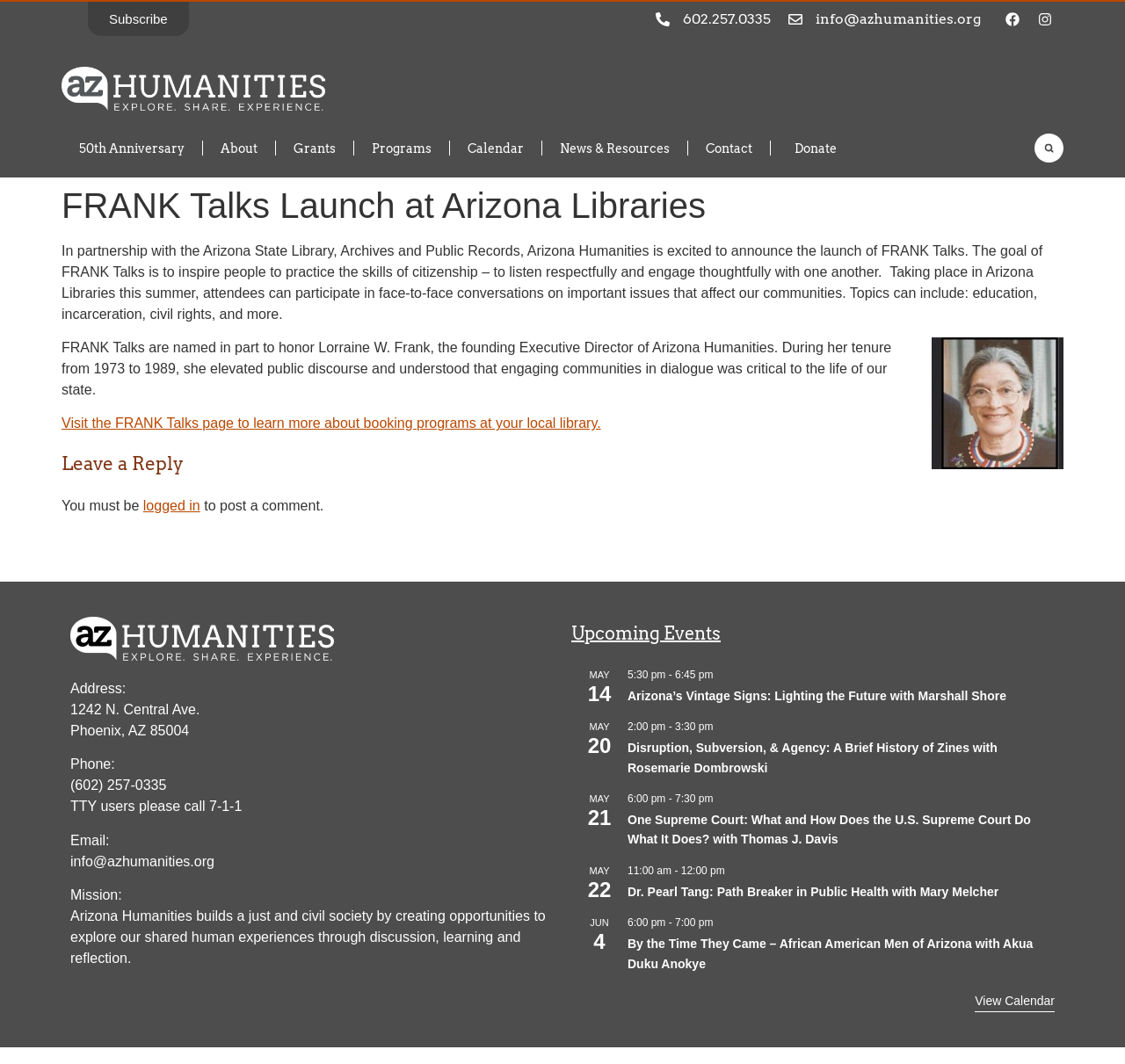What is the email address of Arizona Humanities?
Please provide a single word or phrase in response based on the screenshot.

info@azhumanities.org